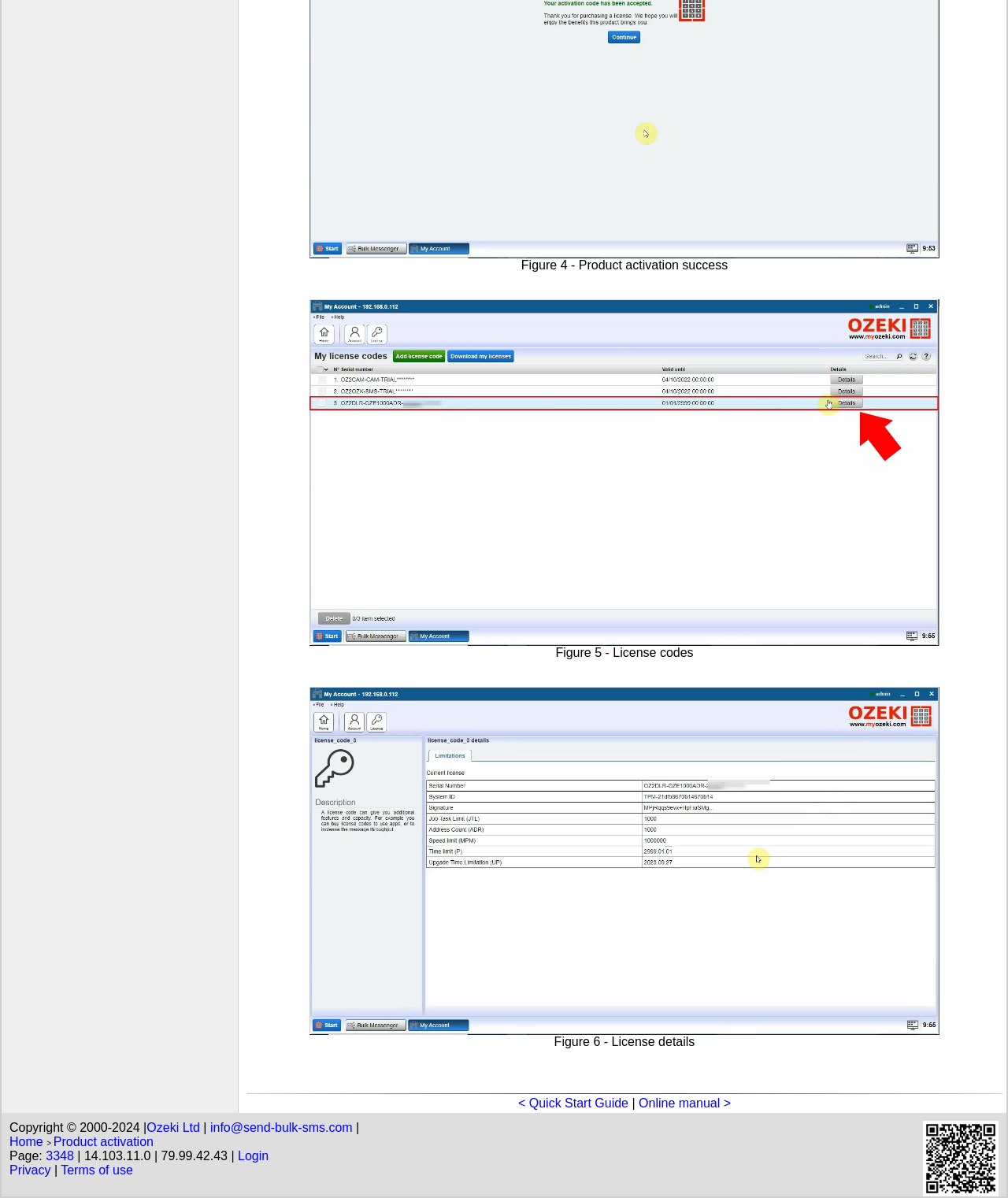What is the purpose of Figure 5?
Please use the image to provide an in-depth answer to the question.

I examined Figure 5 and its caption, which indicates that it is showing license codes, likely related to product activation or licensing.